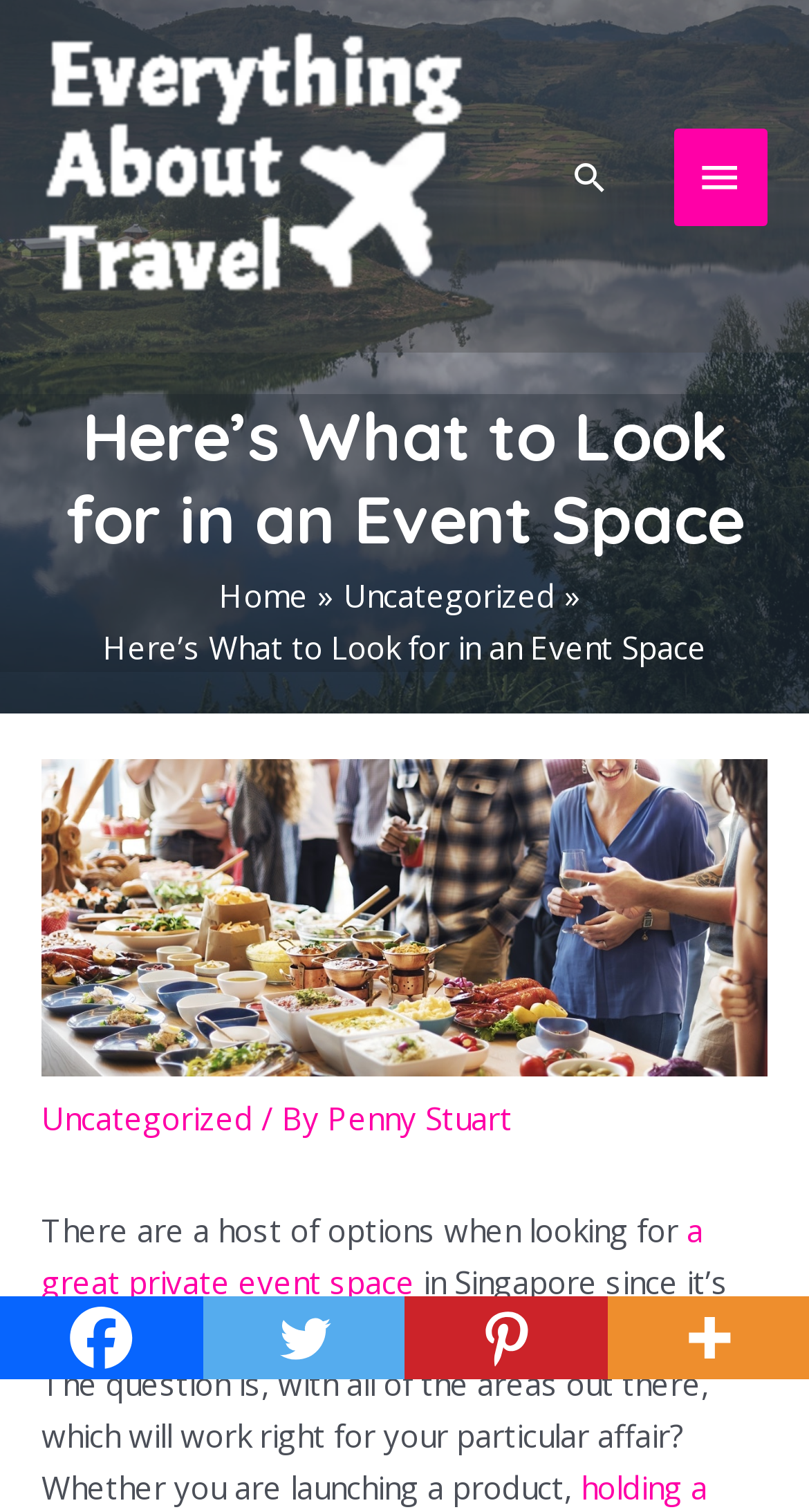Can you pinpoint the bounding box coordinates for the clickable element required for this instruction: "Search for something"? The coordinates should be four float numbers between 0 and 1, i.e., [left, top, right, bottom].

[0.704, 0.104, 0.755, 0.13]